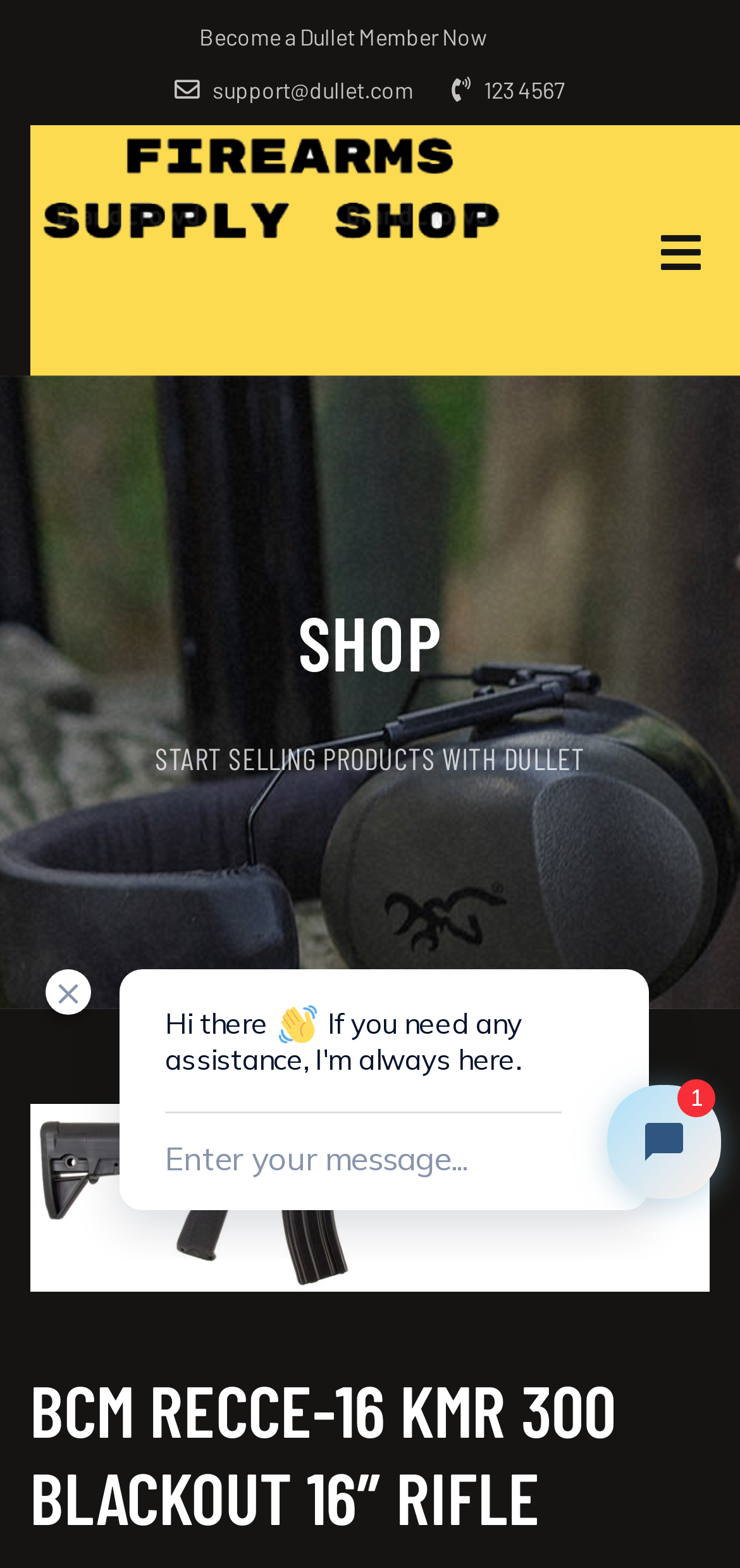What is the purpose of the 'Become a Dullet Member Now' link?
Based on the screenshot, answer the question with a single word or phrase.

To become a member